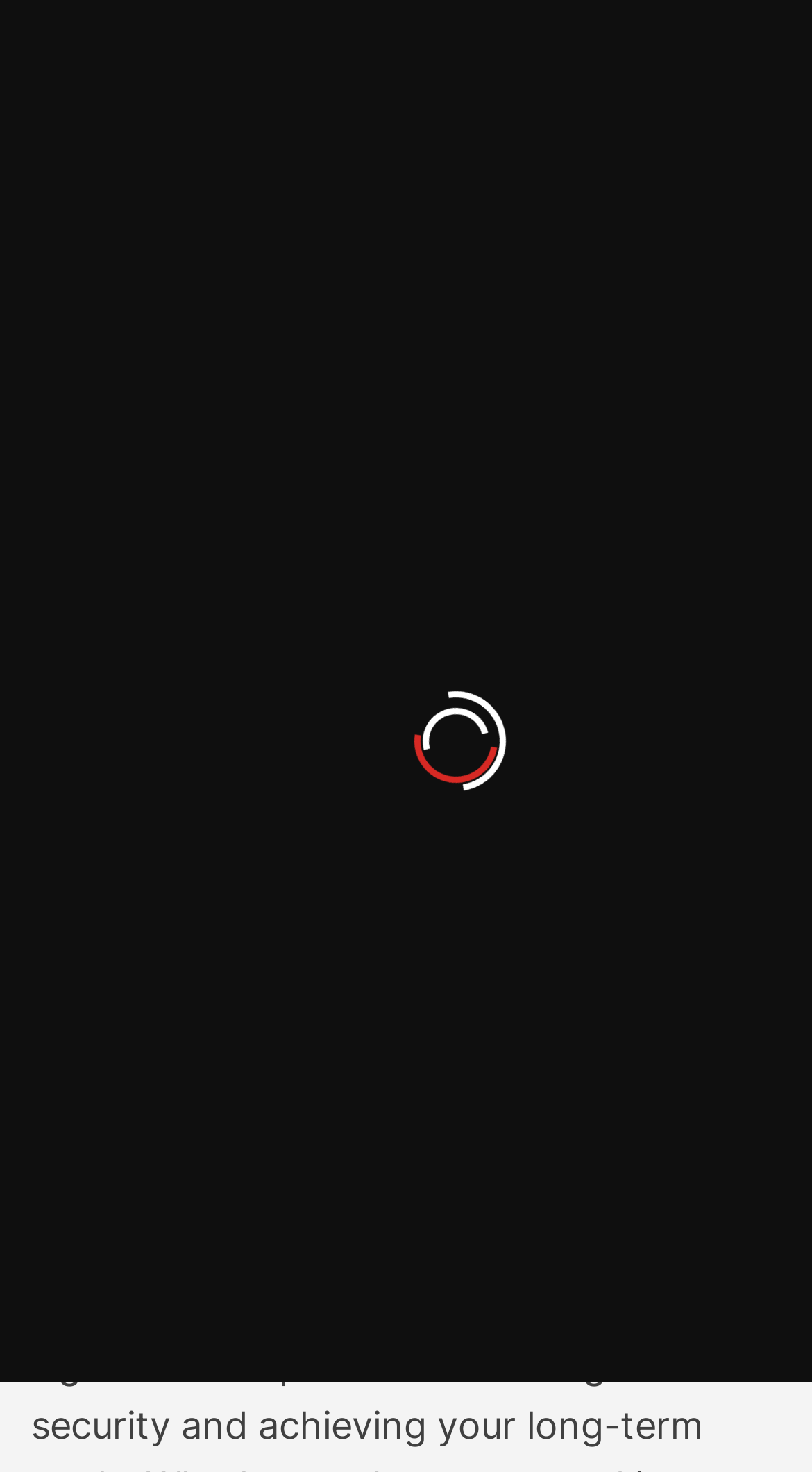Identify and extract the main heading of the webpage.

How to Invest $10,000: A Comprehensive Guide for Smart Investing